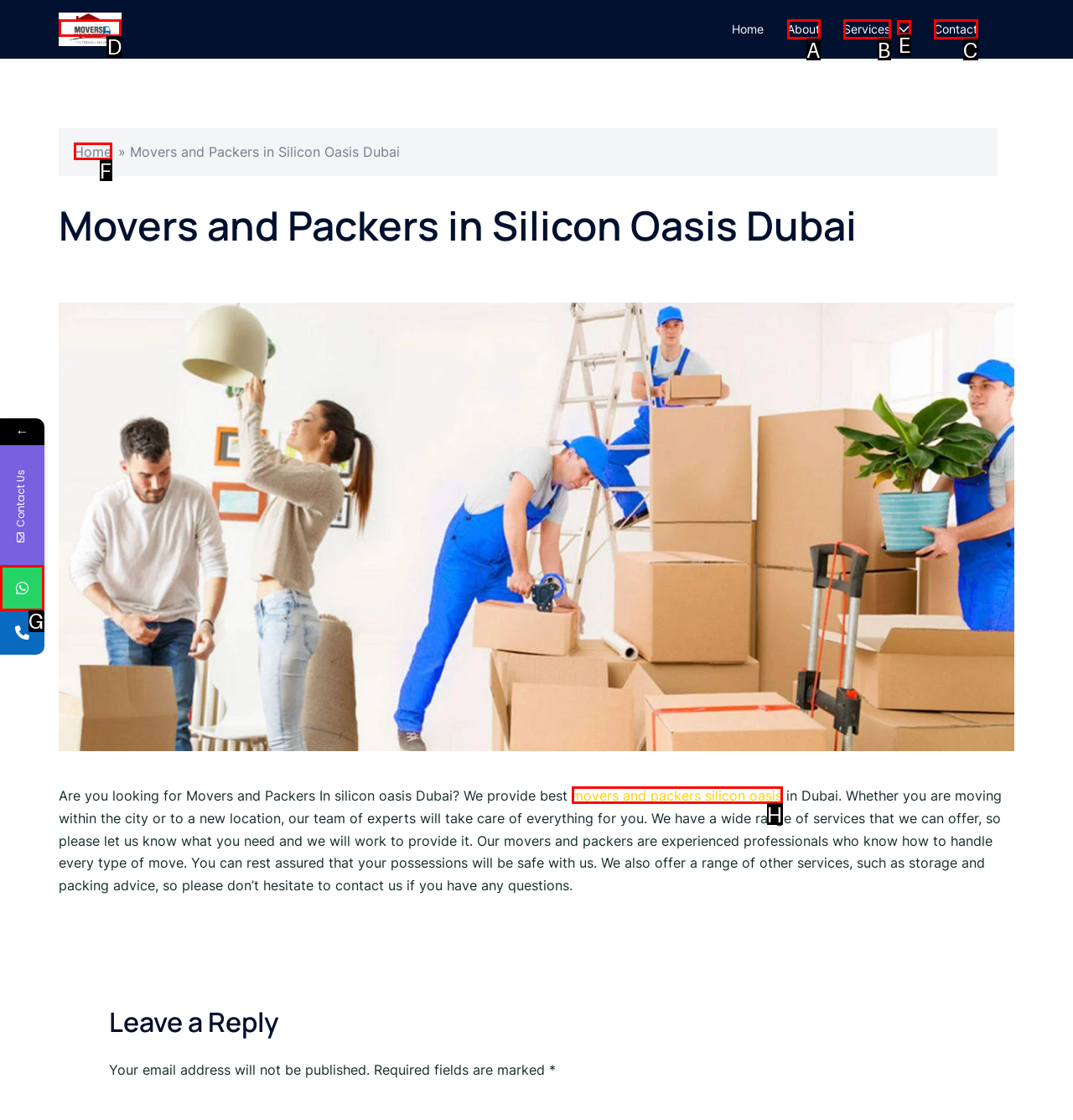Which HTML element should be clicked to complete the following task: Click on the 'Contact Us' icon?
Answer with the letter corresponding to the correct choice.

G